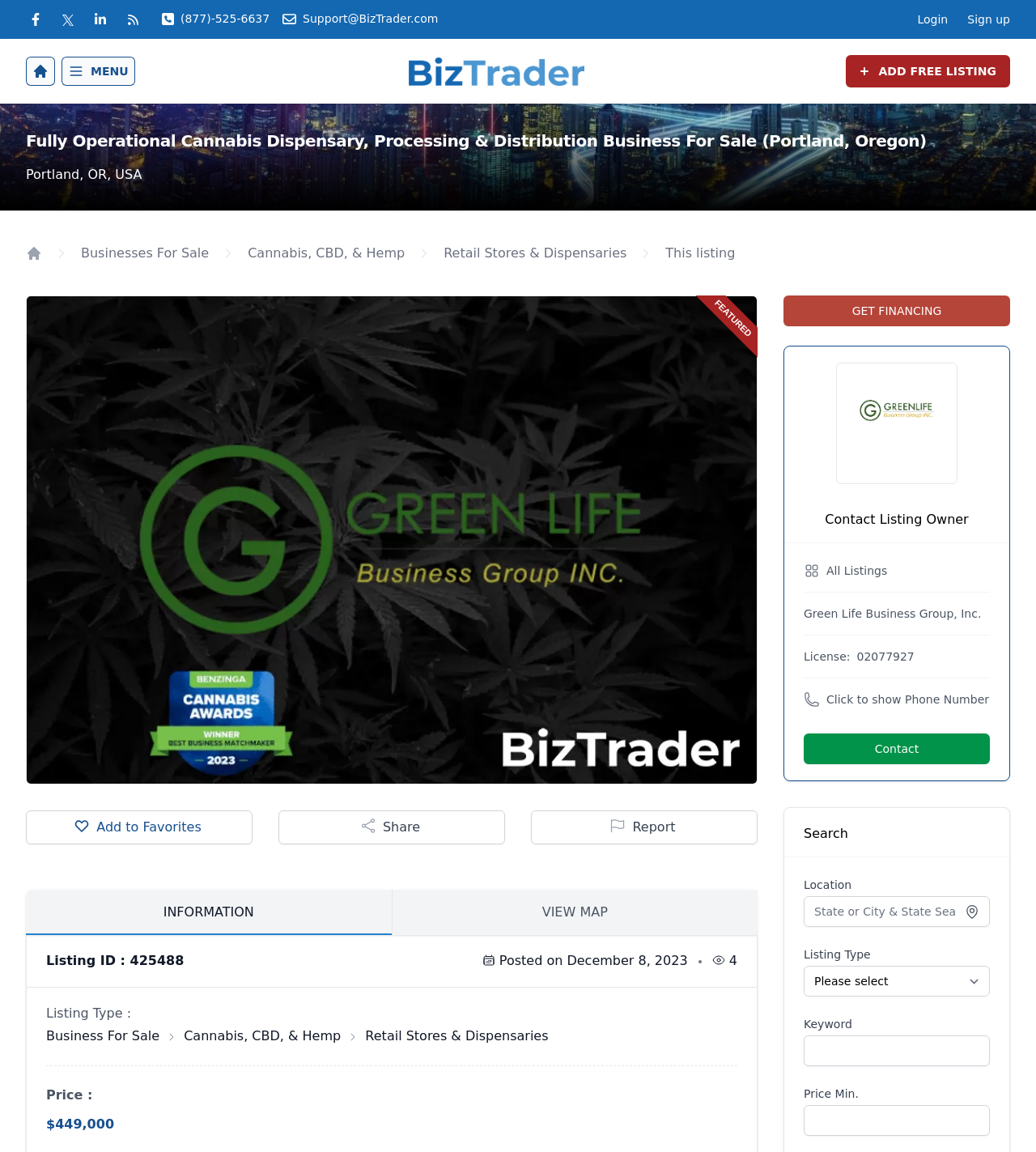Given the element description, predict the bounding box coordinates in the format (top-left x, top-left y, bottom-right x, bottom-right y), using floating point numbers between 0 and 1: Roland

None